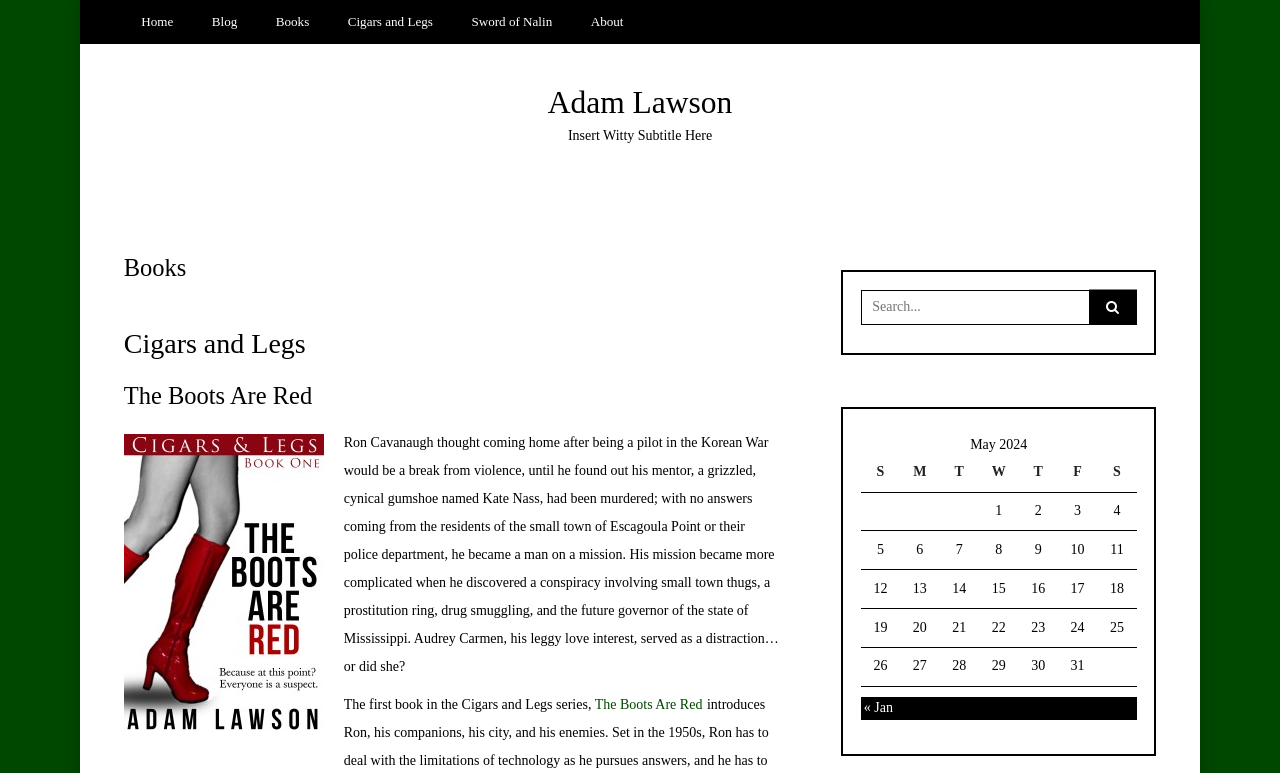Please identify the bounding box coordinates of the element's region that I should click in order to complete the following instruction: "Call the phone number". The bounding box coordinates consist of four float numbers between 0 and 1, i.e., [left, top, right, bottom].

None